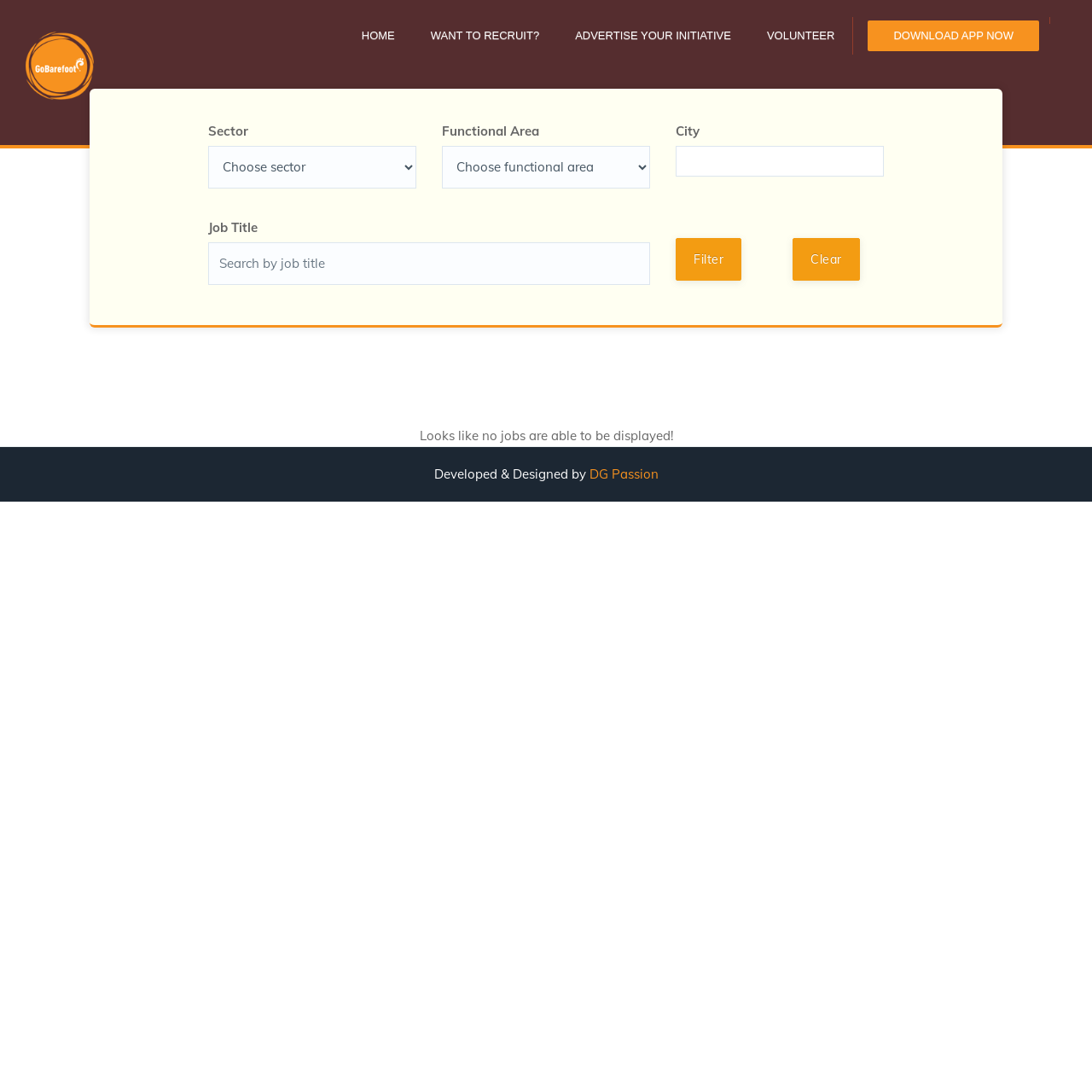Please indicate the bounding box coordinates of the element's region to be clicked to achieve the instruction: "download the app". Provide the coordinates as four float numbers between 0 and 1, i.e., [left, top, right, bottom].

[0.795, 0.019, 0.952, 0.047]